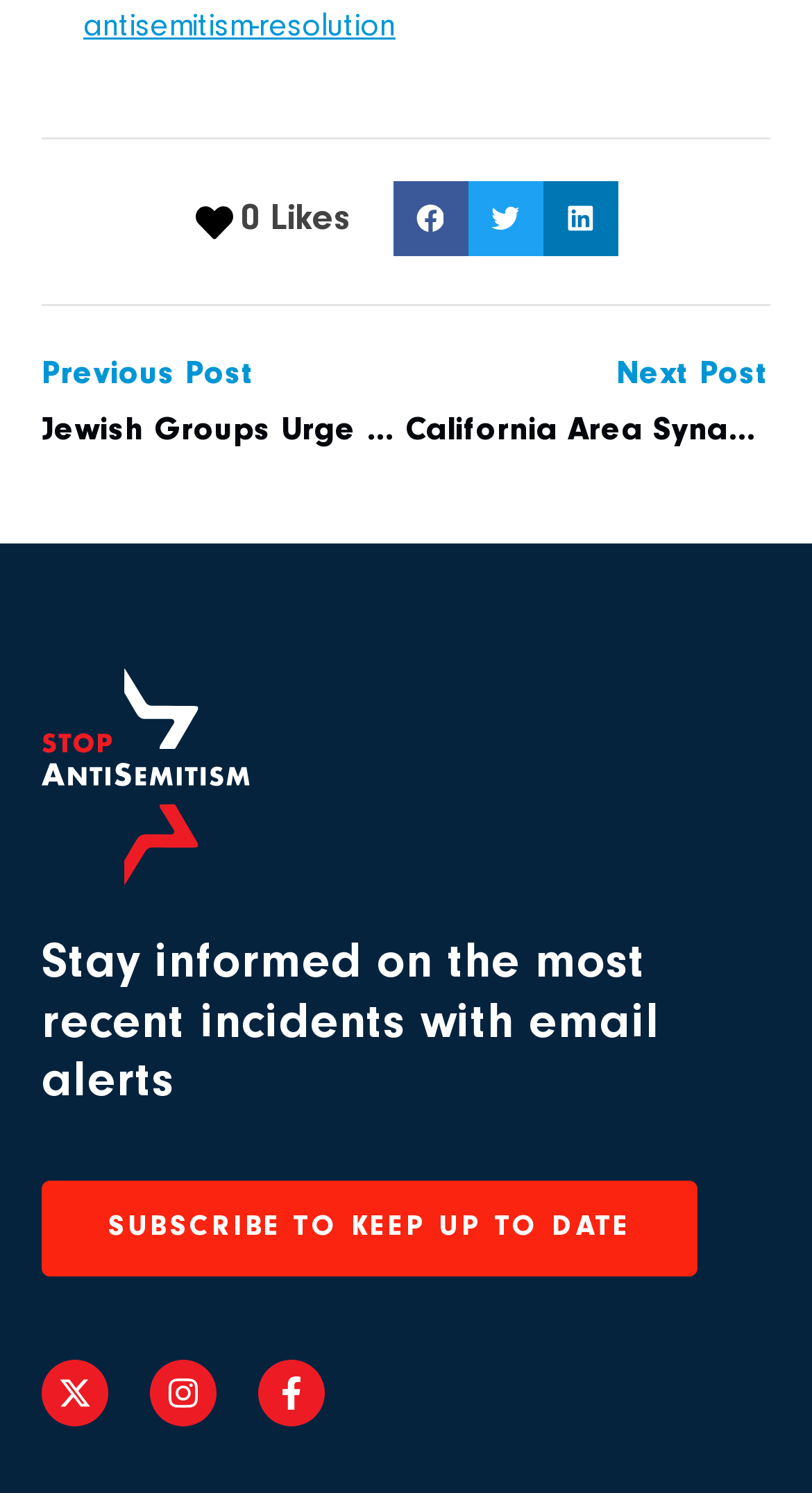What is the purpose of the 'Next Post' link?
Please answer the question with a detailed response using the information from the screenshot.

The link 'Next Post California Area Synagogue Bomb Threat Disrupts Rosh Hoshana' suggests that clicking on this link will take users to the next article, which is about a California area synagogue bomb threat disrupting Rosh Hoshana.